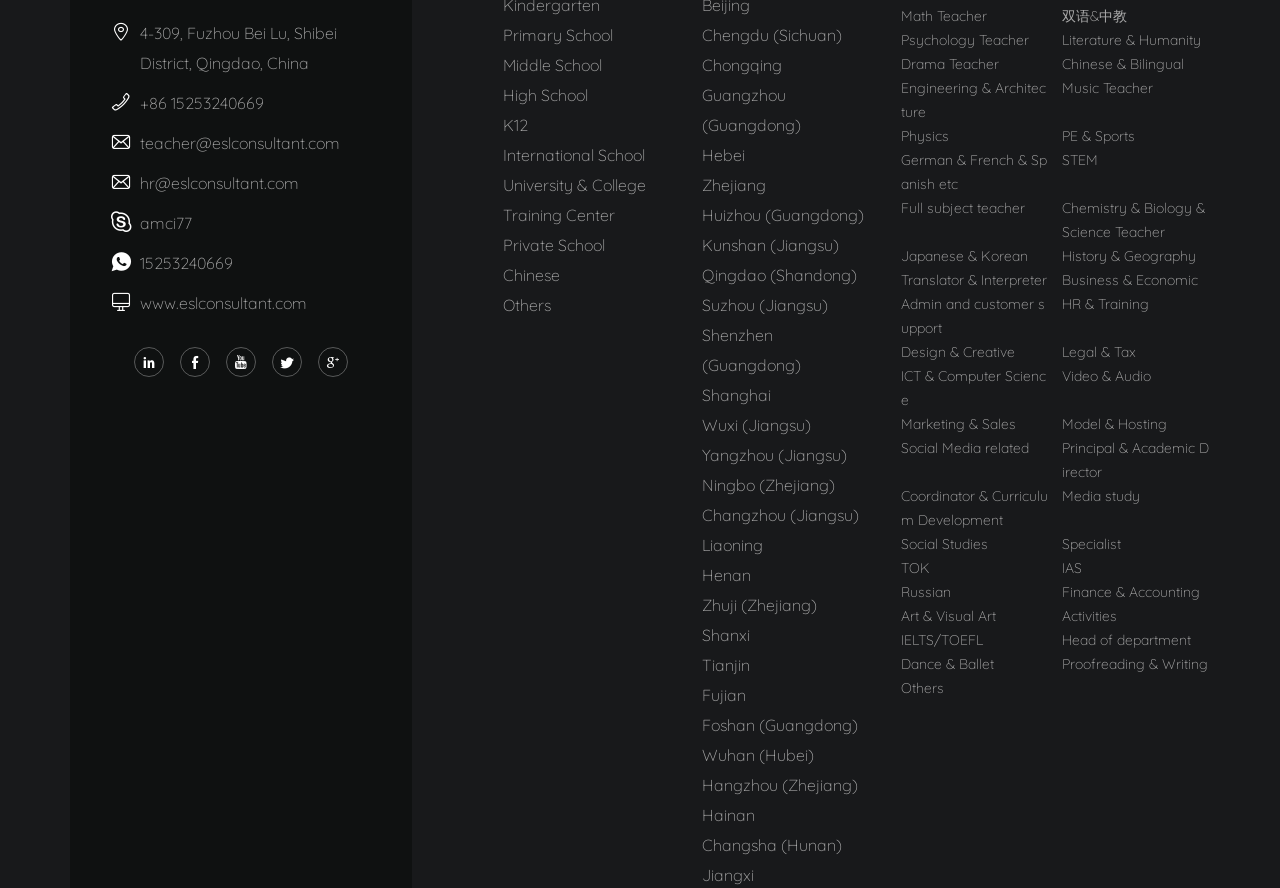Please specify the bounding box coordinates of the clickable region to carry out the following instruction: "Visit the website 'www.eslconsultant.com'". The coordinates should be four float numbers between 0 and 1, in the format [left, top, right, bottom].

[0.109, 0.328, 0.24, 0.351]